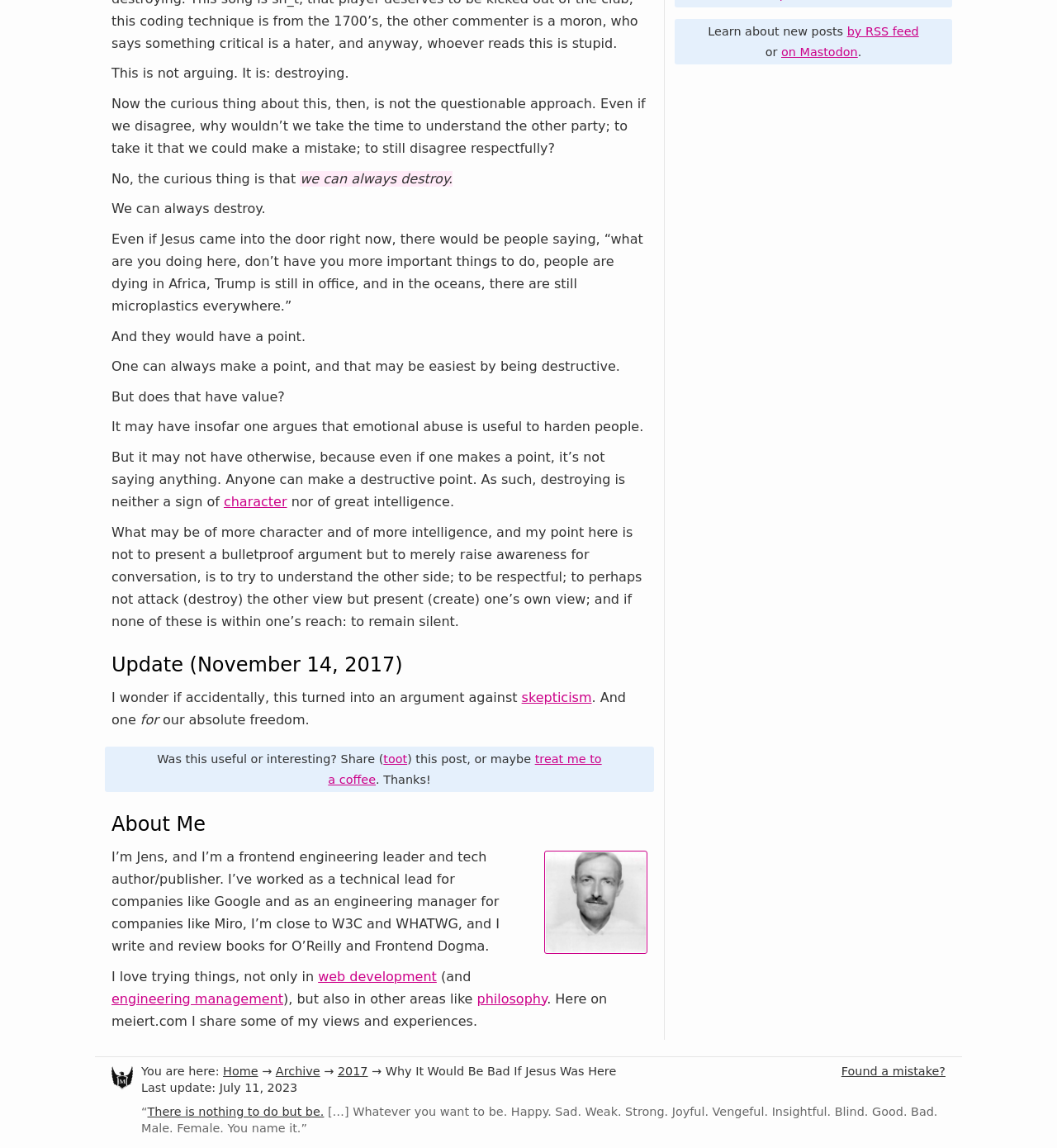For the following element description, predict the bounding box coordinates in the format (top-left x, top-left y, bottom-right x, bottom-right y). All values should be floating point numbers between 0 and 1. Description: parent_node: 20 November 2020

None